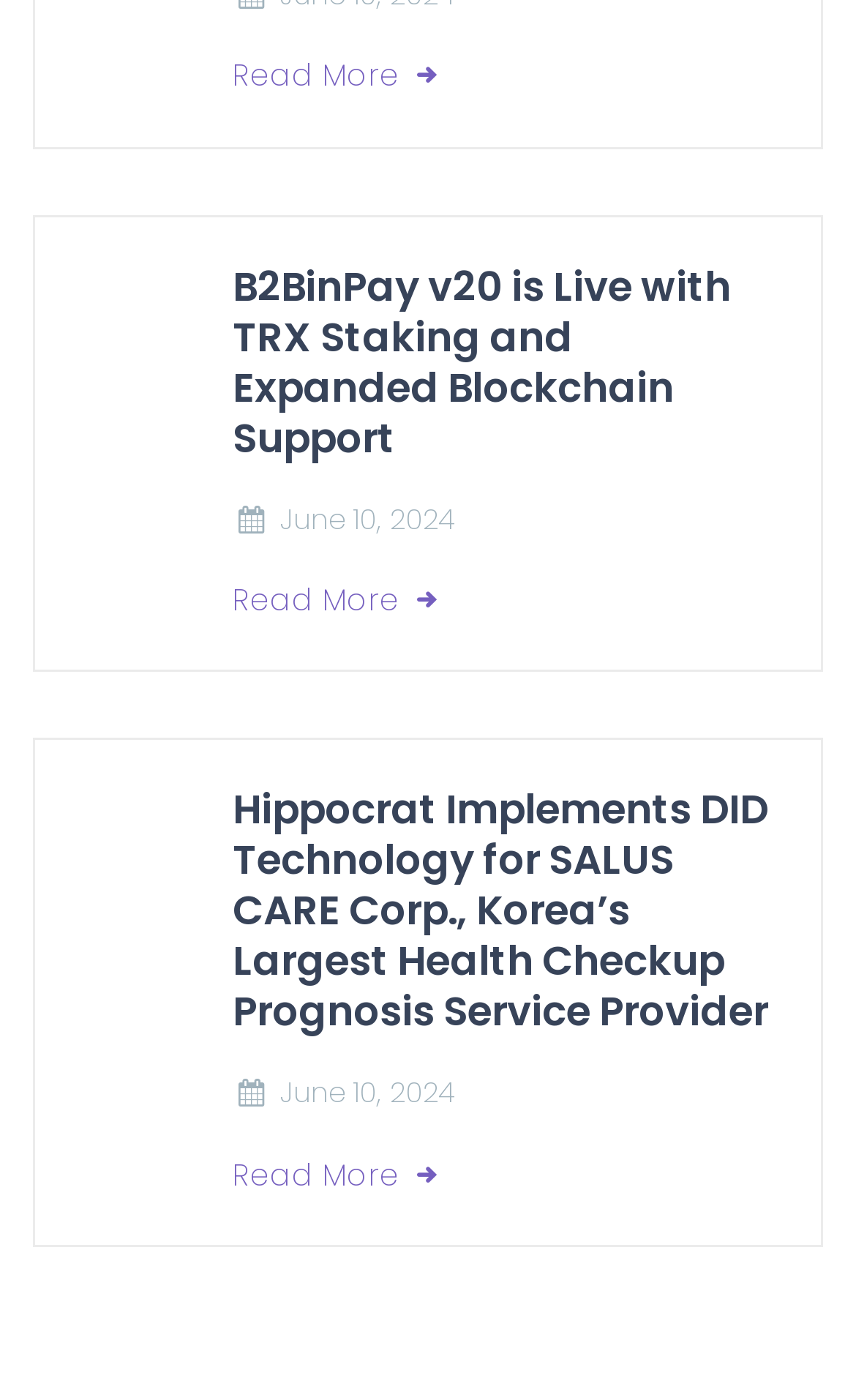Find the bounding box coordinates of the UI element according to this description: "Read More".

[0.271, 0.411, 0.908, 0.448]